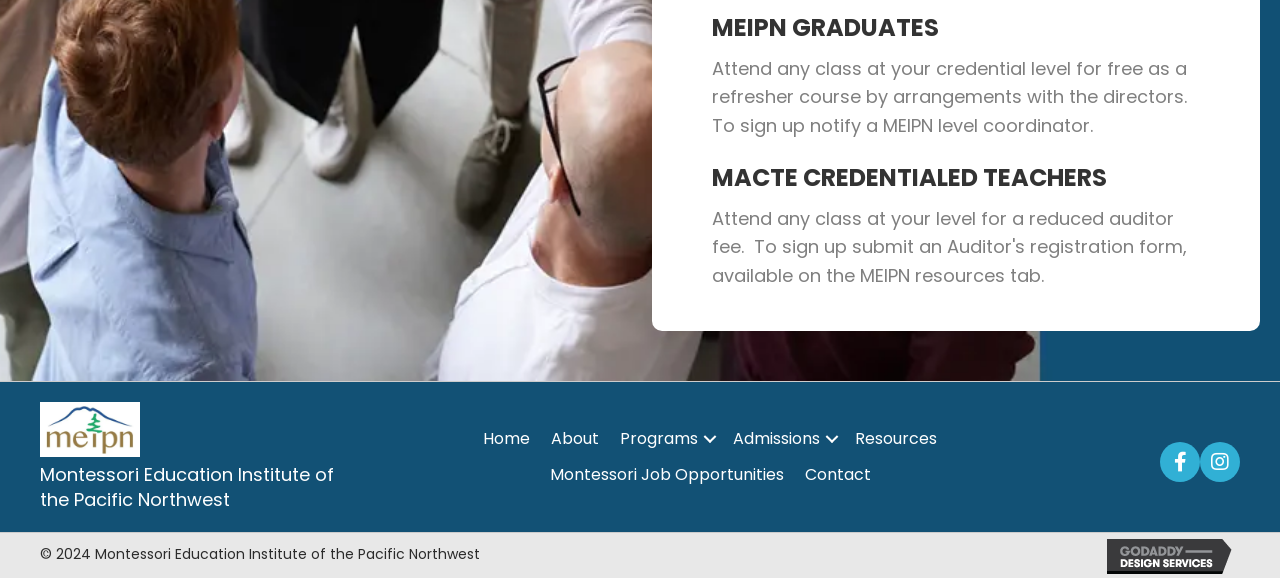Find the bounding box coordinates for the area that must be clicked to perform this action: "Click the Contact link".

[0.621, 0.791, 0.688, 0.853]